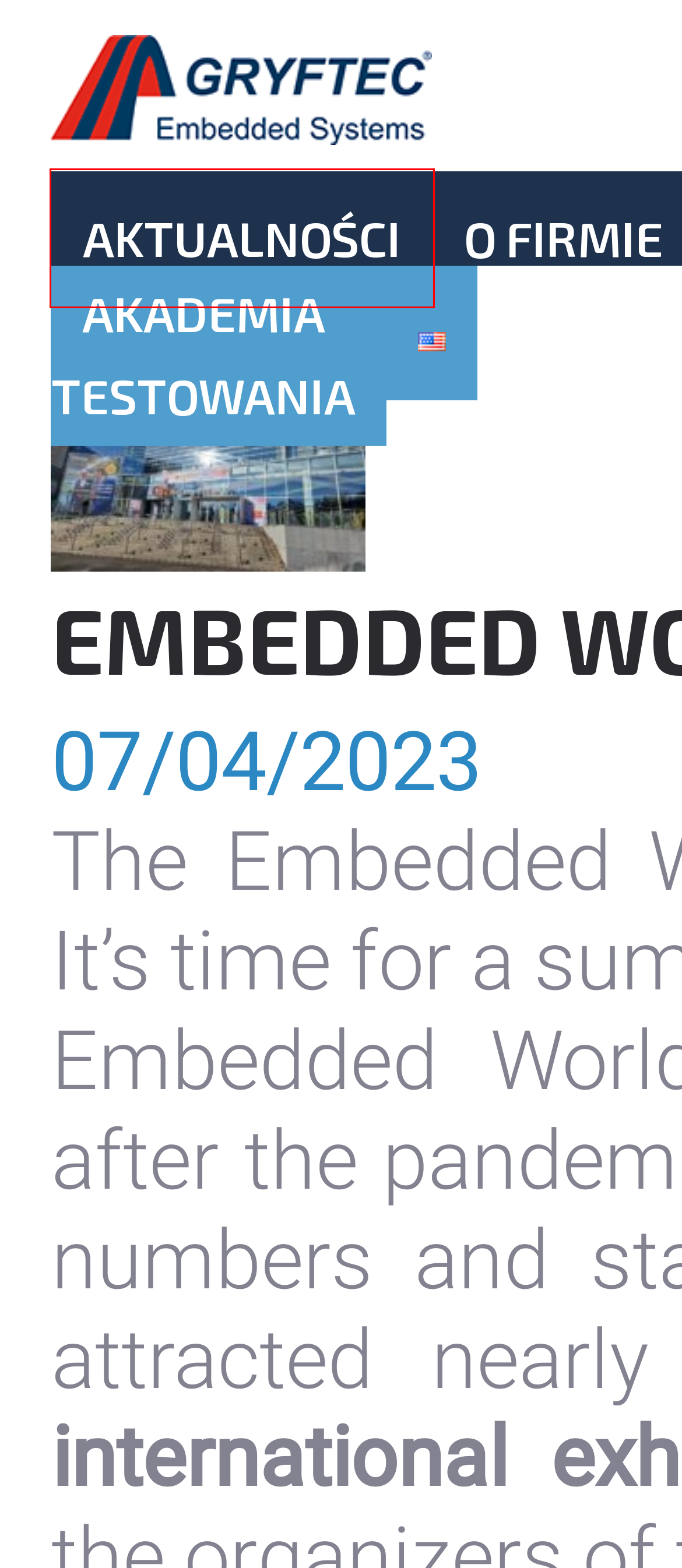Given a screenshot of a webpage with a red bounding box highlighting a UI element, choose the description that best corresponds to the new webpage after clicking the element within the red bounding box. Here are your options:
A. GRYFTEC Embedded Systems Strona Główna - GRYFTEC Embedded Systems
B. GRYFTEC Embedded Systems Praca - GRYFTEC Embedded Systems
C. GRYFTEC Embedded Systems Aktualności - GRYFTEC Embedded Systems
D. GRYFTEC Embedded Systems Embedded World 2023 - GRYFTEC Embedded Systems
E. GRYFTEC Embedded Systems Kontakt - GRYFTEC Embedded Systems
F. GRYFTEC Embedded Systems O firmie - GRYFTEC Embedded Systems
G. GRYFTEC Embedded Systems Akademia testowania - GRYFTEC Embedded Systems
H. GRYFTEC Embedded Systems Home - GRYFTEC Embedded Systems

C